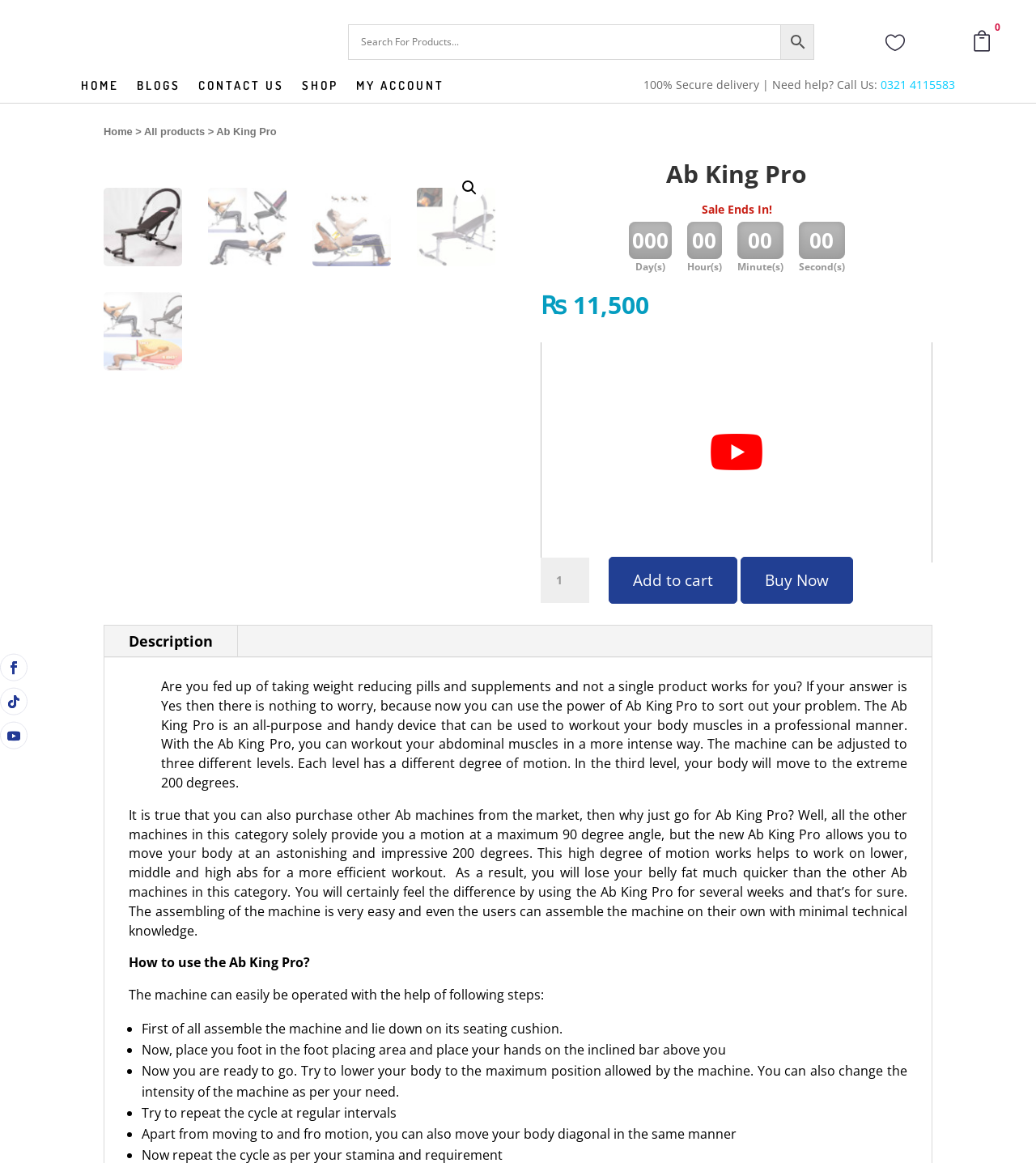Please specify the bounding box coordinates of the region to click in order to perform the following instruction: "Add to cart".

[0.588, 0.479, 0.712, 0.519]